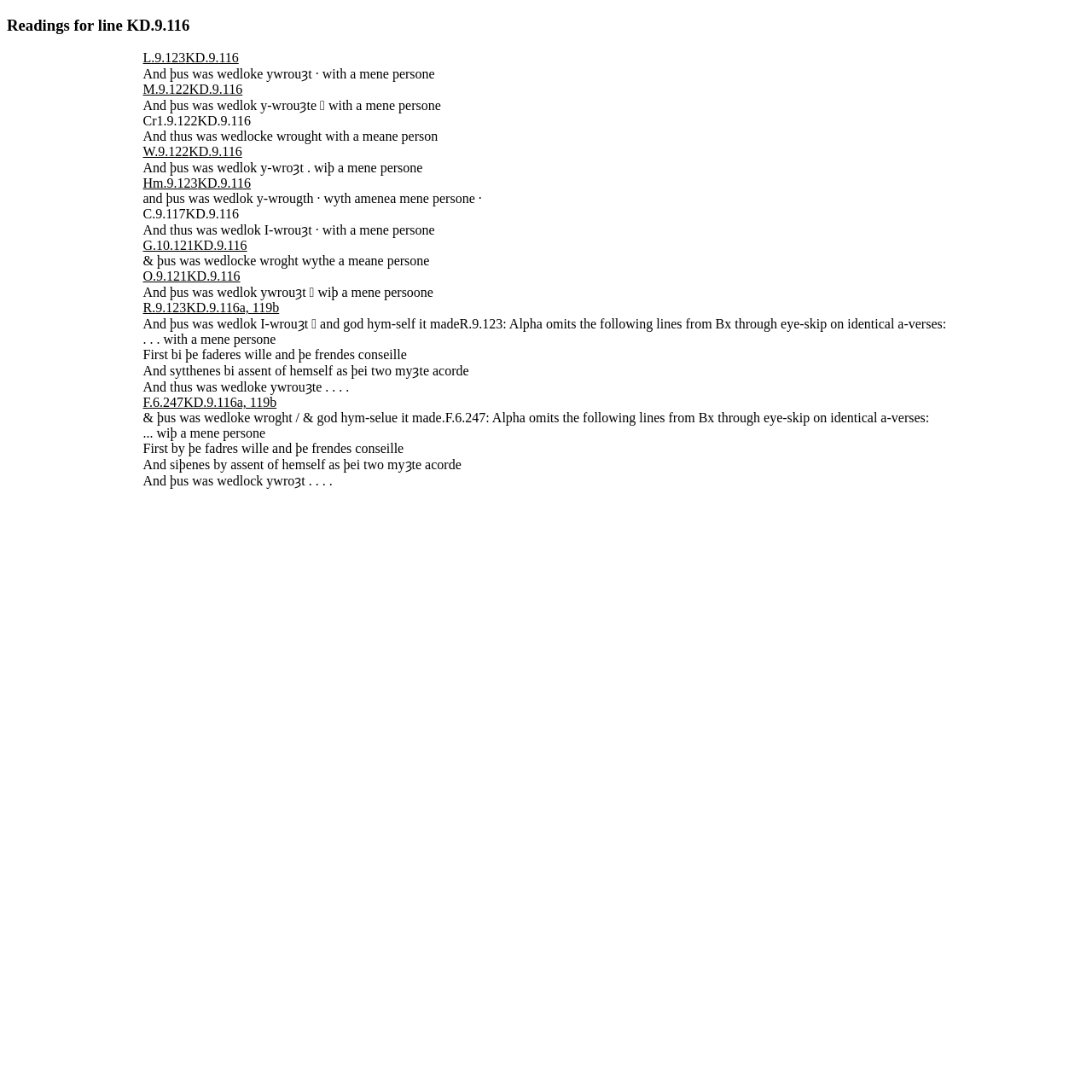Please respond to the question with a concise word or phrase:
What is the reading for line KD.9.116?

And thus was wedlocke wrought